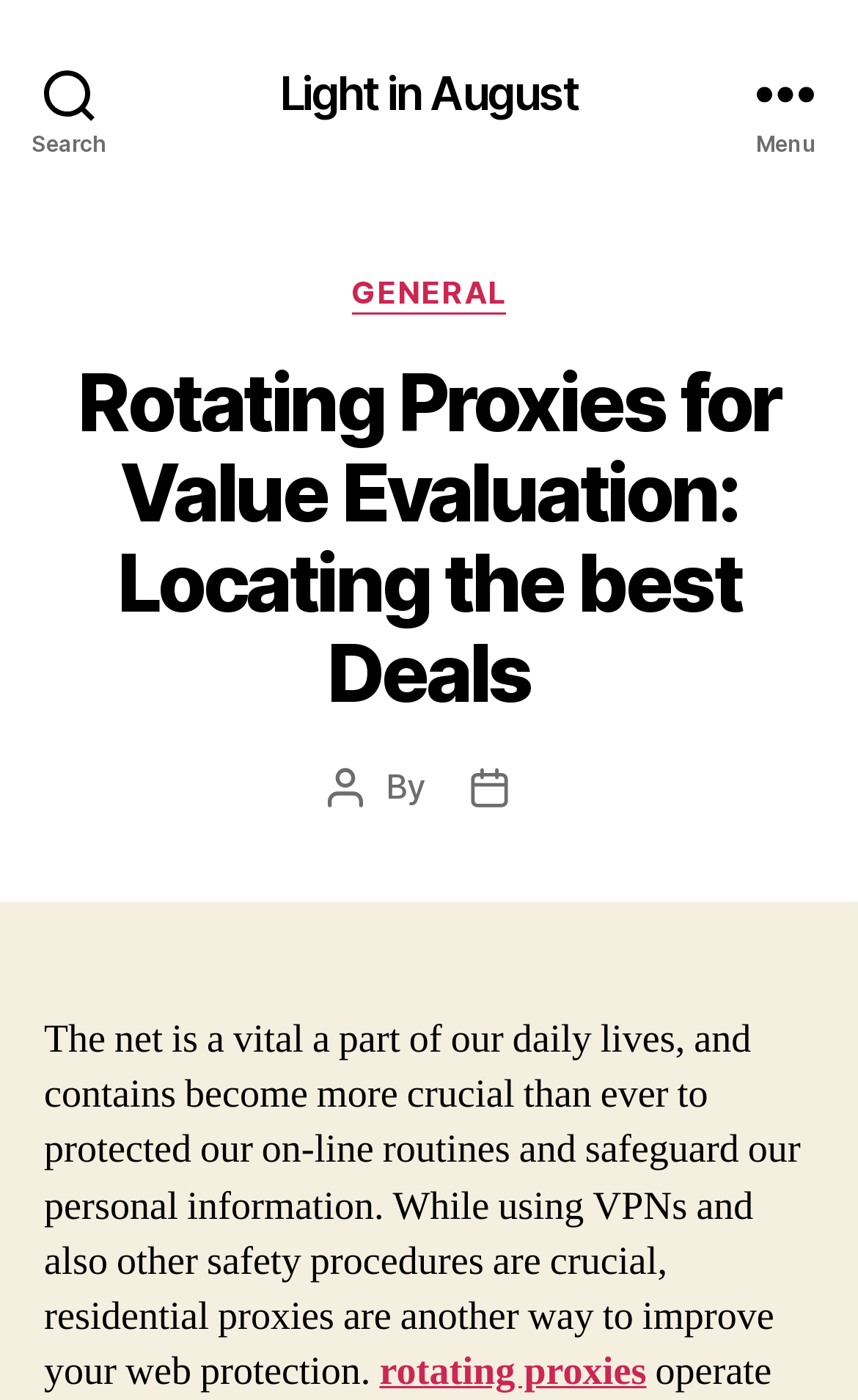What is the category of the post?
Provide an in-depth and detailed explanation in response to the question.

The link 'GENERAL' is located under the 'Categories' heading, which suggests that it is the category of the post.